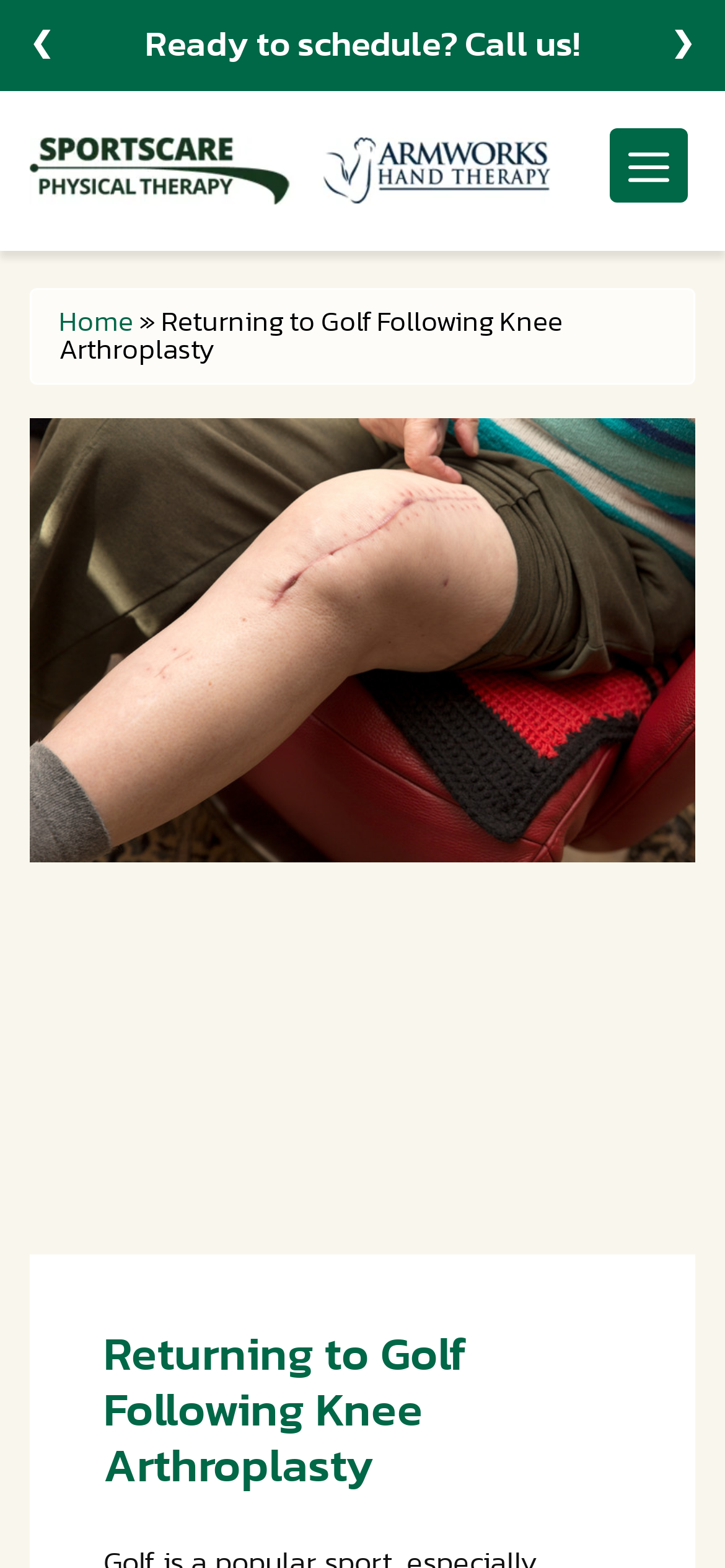Based on the element description: "parent_node: Message", identify the bounding box coordinates for this UI element. The coordinates must be four float numbers between 0 and 1, listed as [left, top, right, bottom].

None